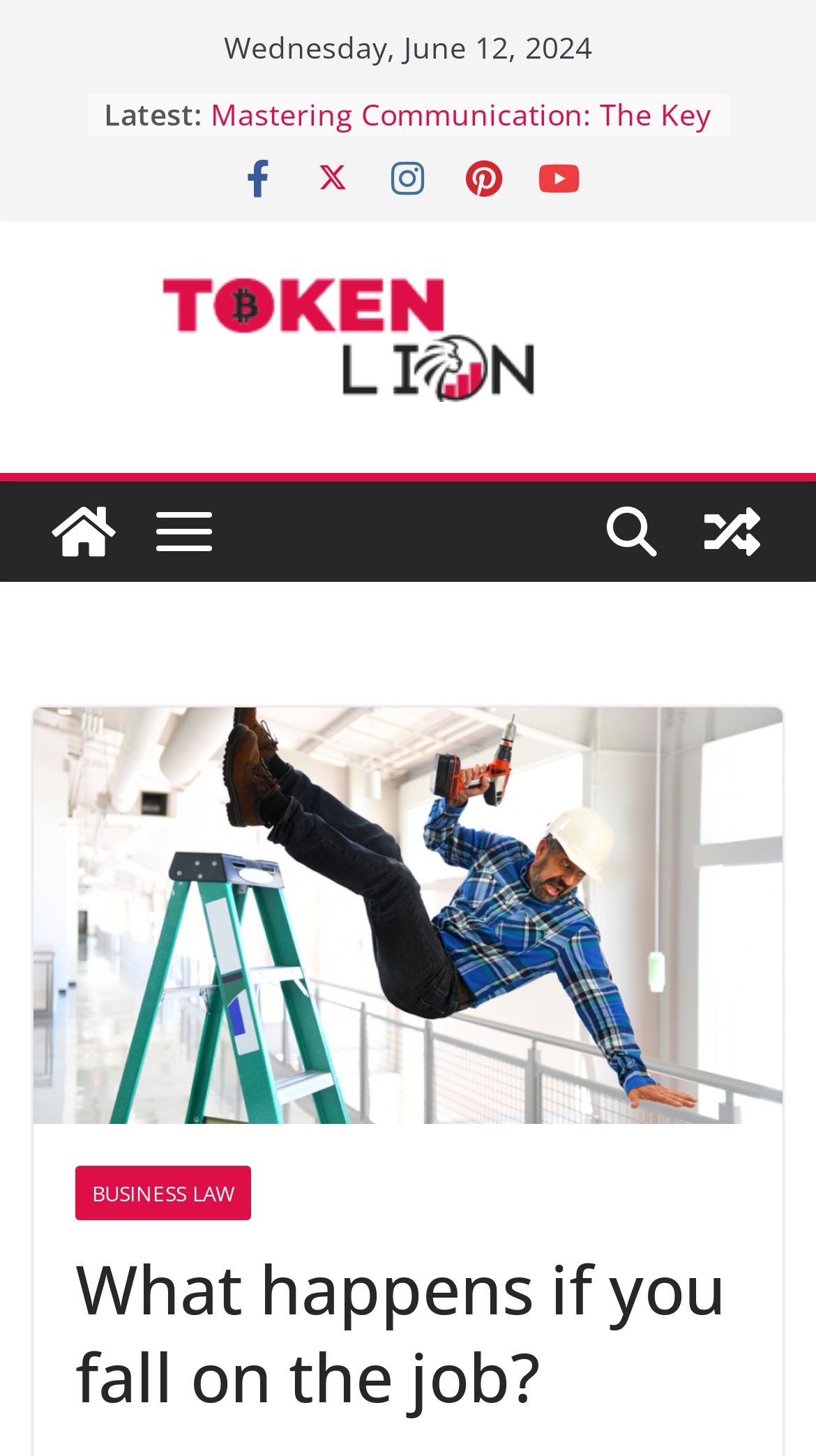Please identify the bounding box coordinates of the clickable region that I should interact with to perform the following instruction: "Click the share button". The coordinates should be expressed as four float numbers between 0 and 1, i.e., [left, top, right, bottom].

[0.29, 0.108, 0.341, 0.137]